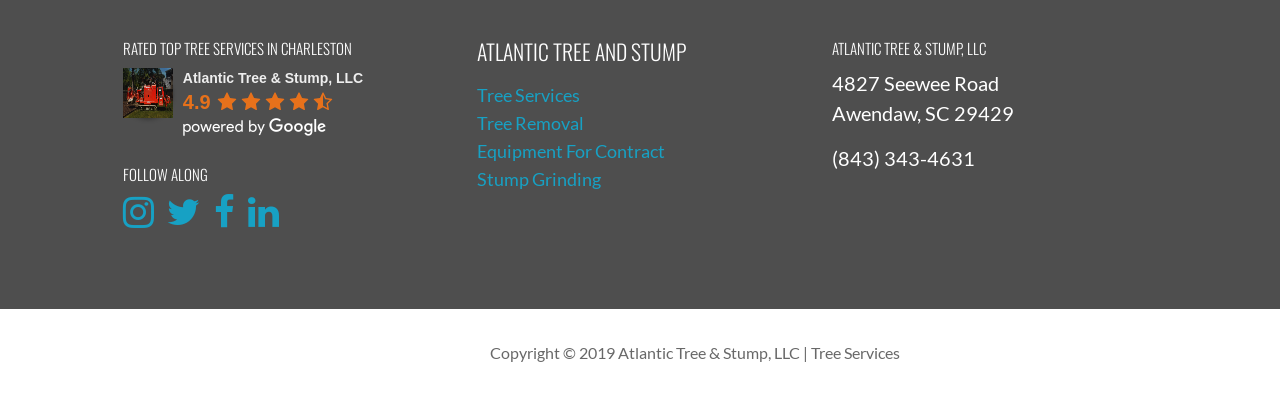Look at the image and write a detailed answer to the question: 
What services does Atlantic Tree & Stump, LLC offer?

The services can be found in the middle-left section of the webpage, under the heading 'ATLANTIC TREE AND STUMP'. There are four services listed, which are Tree Services, Tree Removal, Equipment For Contract, and Stump Grinding.